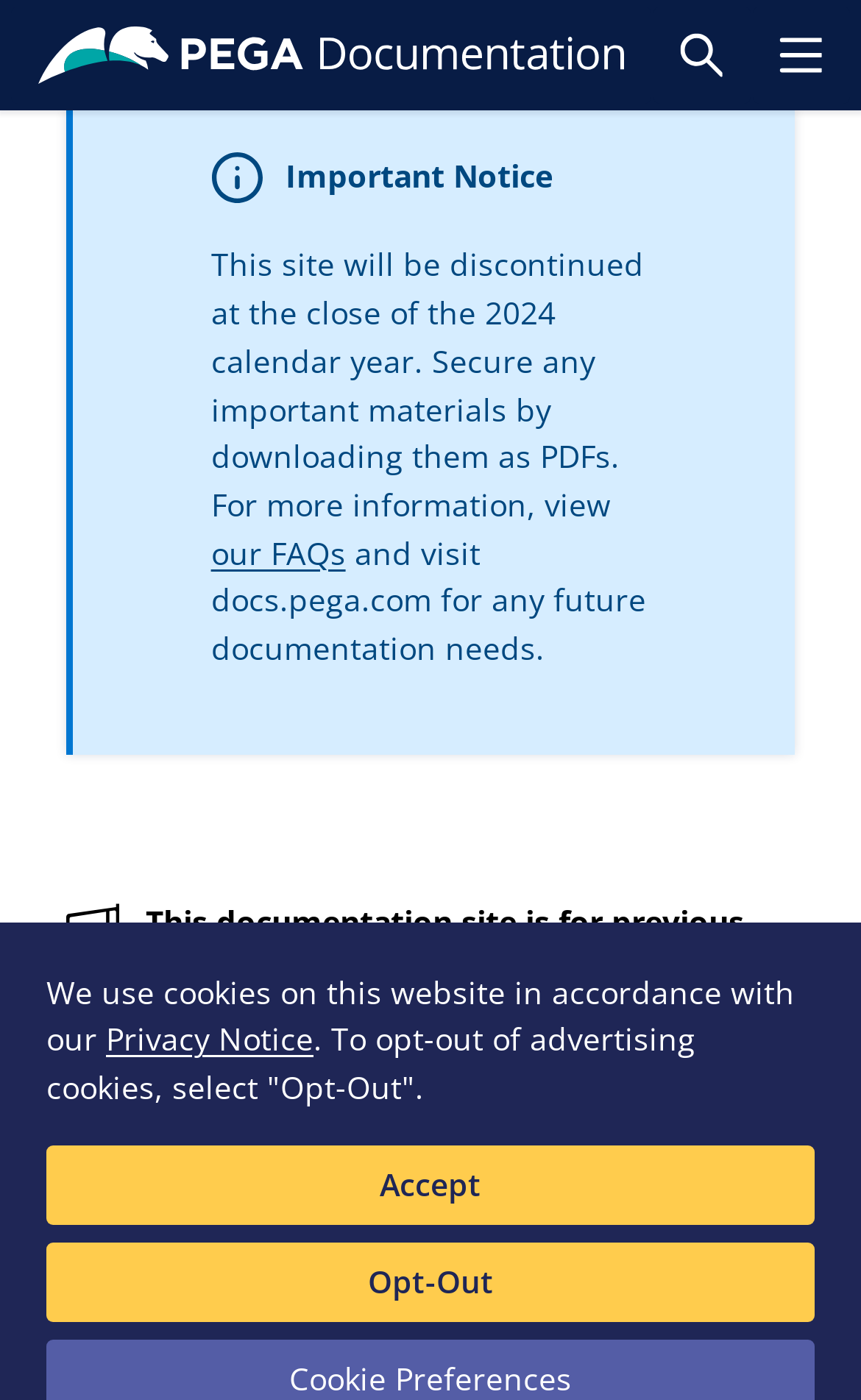Write a detailed summary of the webpage.

The webpage is about configuring case type locking in Pega, a software platform. At the top left, there is a link to skip to the main content. Next to it, there is a link to Pega Documentation, which takes up most of the top section. On the top right, there are two buttons to toggle the search panel and main site navigation.

Below the top section, there is an important notice that the site will be discontinued at the end of 2024, and users are advised to download important materials as PDFs. This notice is accompanied by a link to FAQs and a mention of the new documentation site, docs.pega.com.

To the right of the notice, there is an image, followed by some empty space and then a statement that the documentation site is for previous versions. Below this, there is a link to visit the new documentation site for current releases, accompanied by another image.

On the bottom left, there is a button for book navigation, and next to it, a button to close something. Above these buttons, there are two headings, one asking if the user is ready to crush complexity, and another encouraging the user to log in to experience the benefits of Pega Community.

At the bottom right, there is a link to contact us, and below it, a statement about the use of cookies on the website, with a link to the Privacy Notice. There are also two buttons to accept or opt-out of advertising cookies.